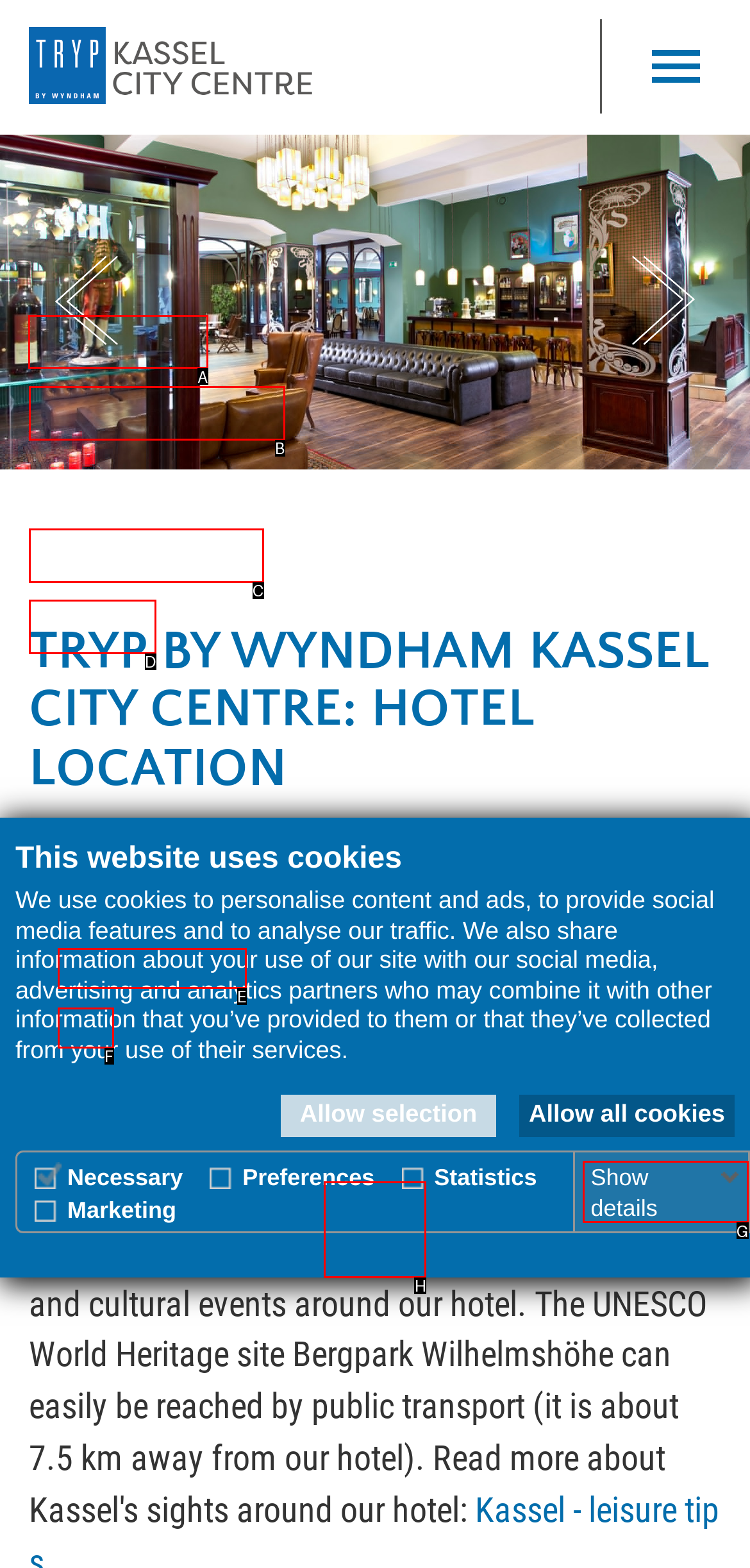For the task "Check location", which option's letter should you click? Answer with the letter only.

A